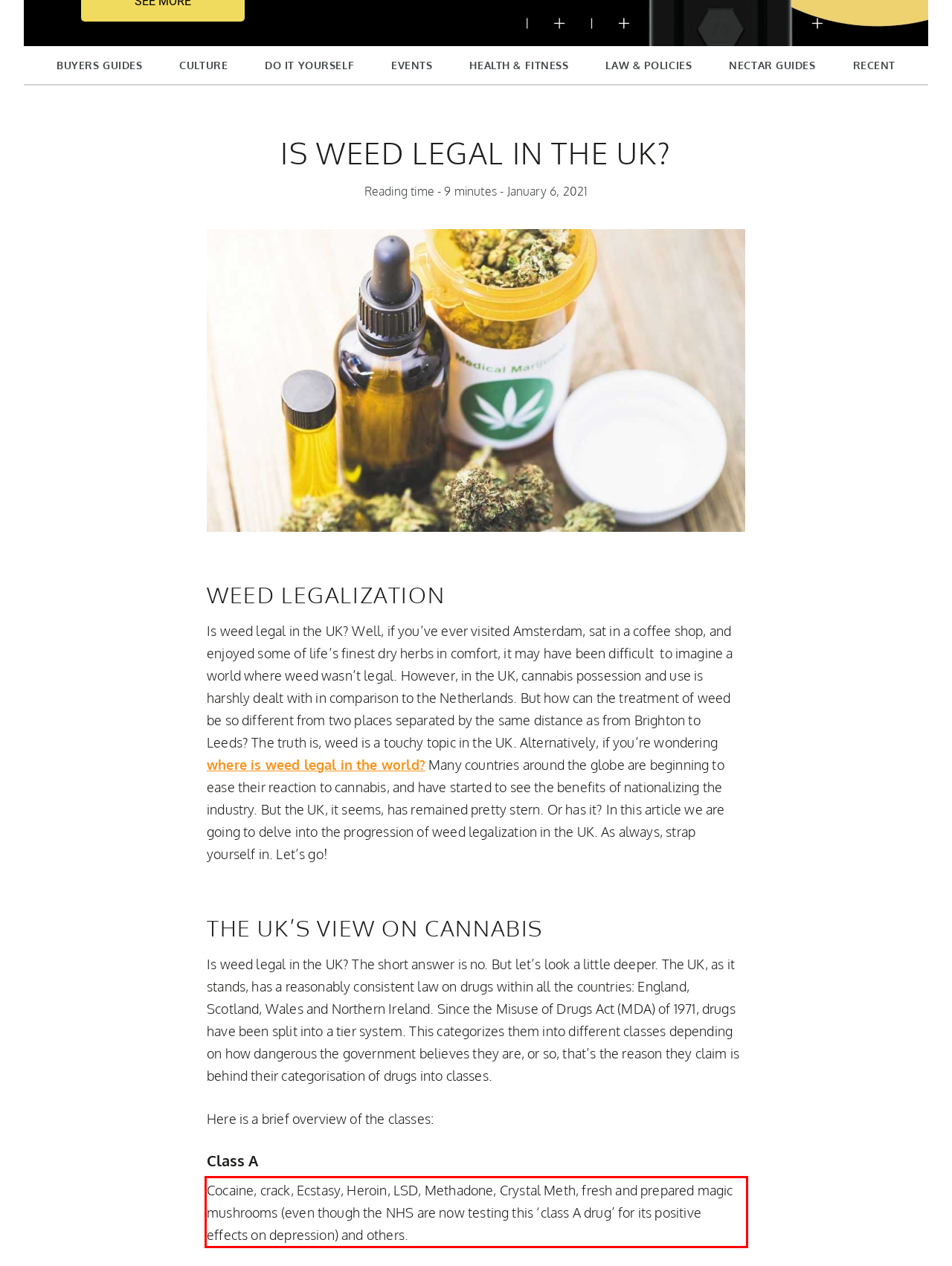You are provided with a screenshot of a webpage containing a red bounding box. Please extract the text enclosed by this red bounding box.

Cocaine, crack, Ecstasy, Heroin, LSD, Methadone, Crystal Meth, fresh and prepared magic mushrooms (even though the NHS are now testing this ‘class A drug’ for its positive effects on depression) and others.